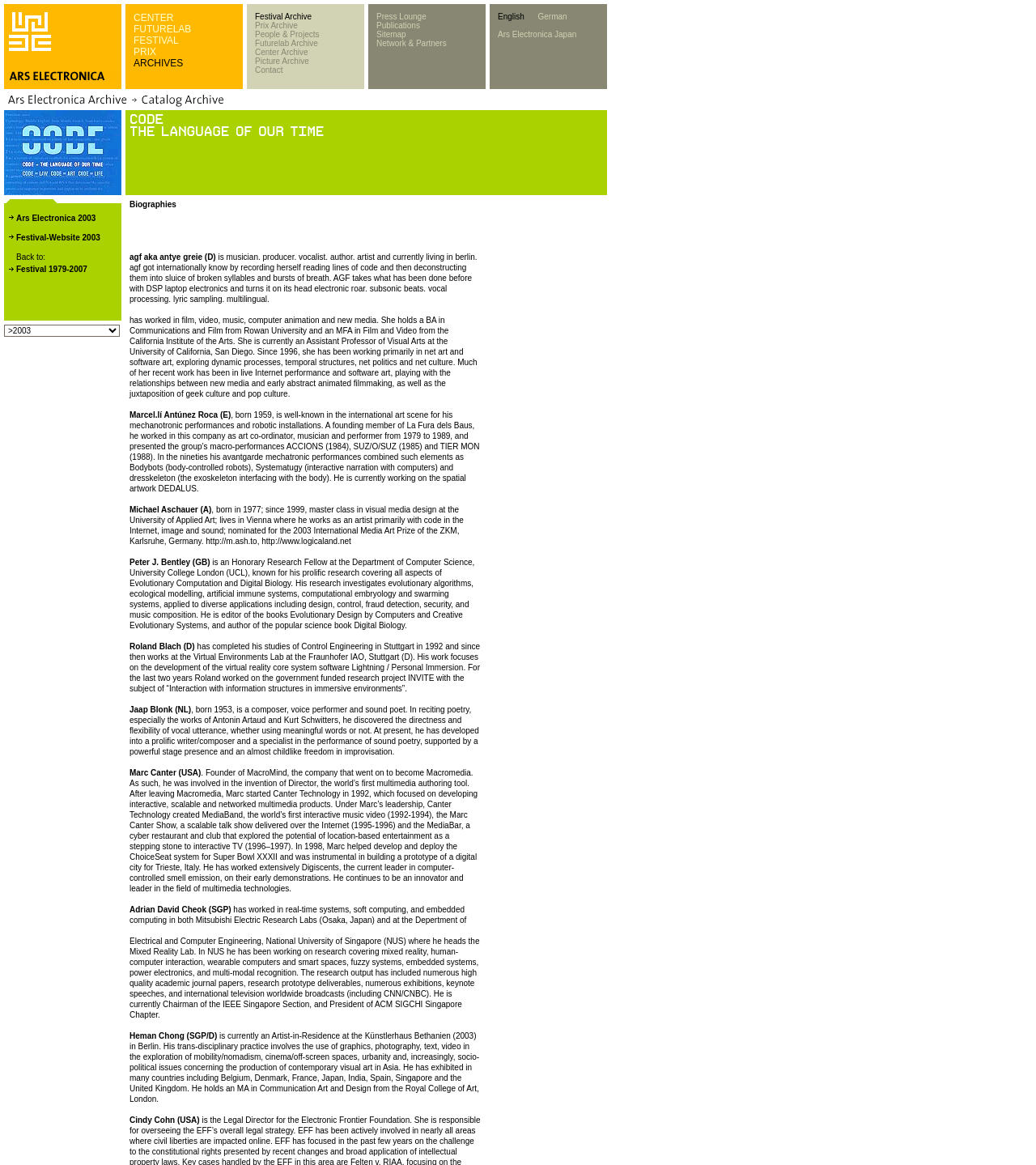What is the purpose of the webpage?
Using the image, provide a concise answer in one word or a short phrase.

Archive and information